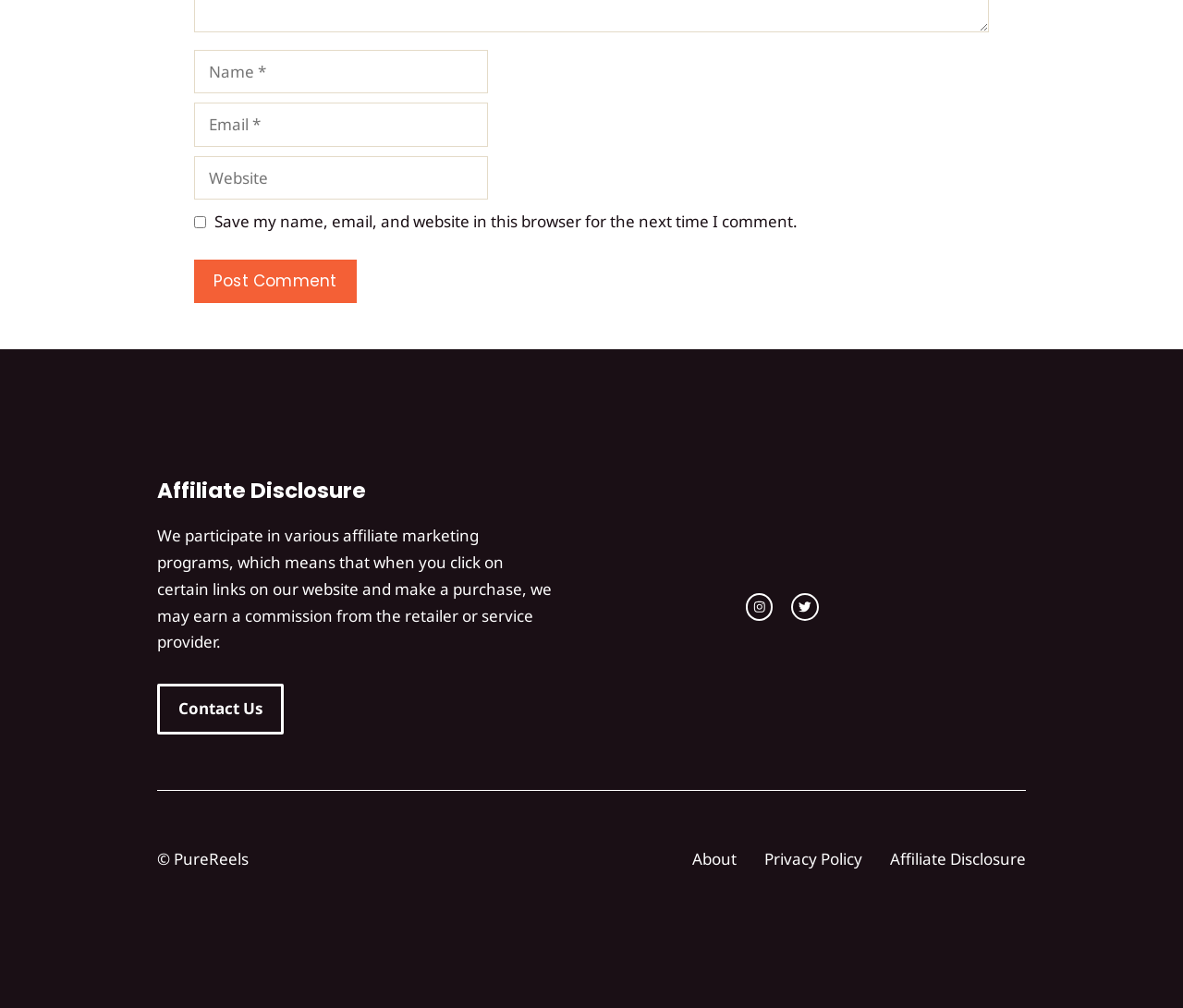What is the name of the affiliate program?
Analyze the image and deliver a detailed answer to the question.

The webpage mentions that it participates in 'various affiliate marketing programs', but does not specify a particular program's name.